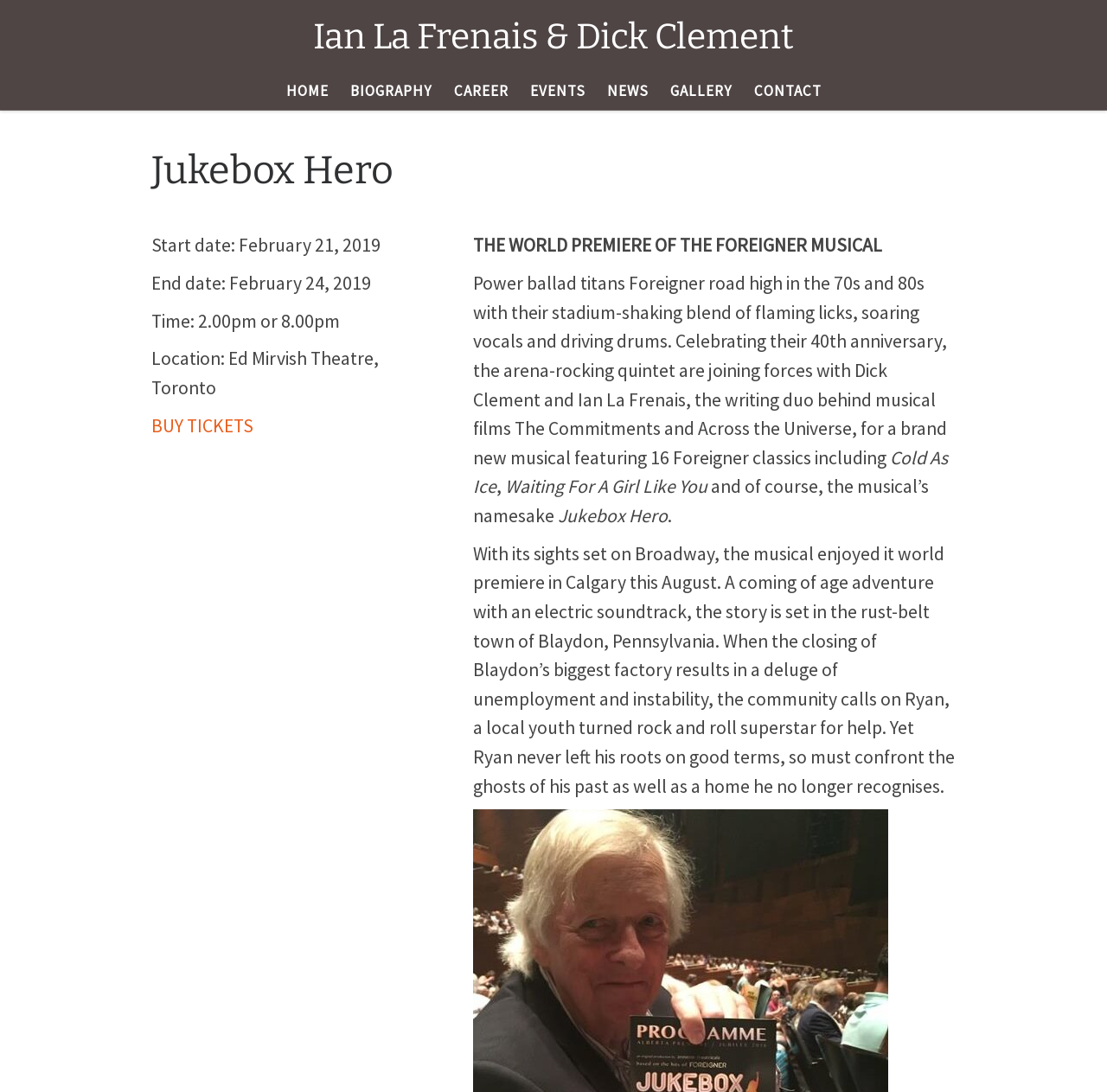What is the location of the event?
From the screenshot, supply a one-word or short-phrase answer.

Ed Mirvish Theatre, Toronto